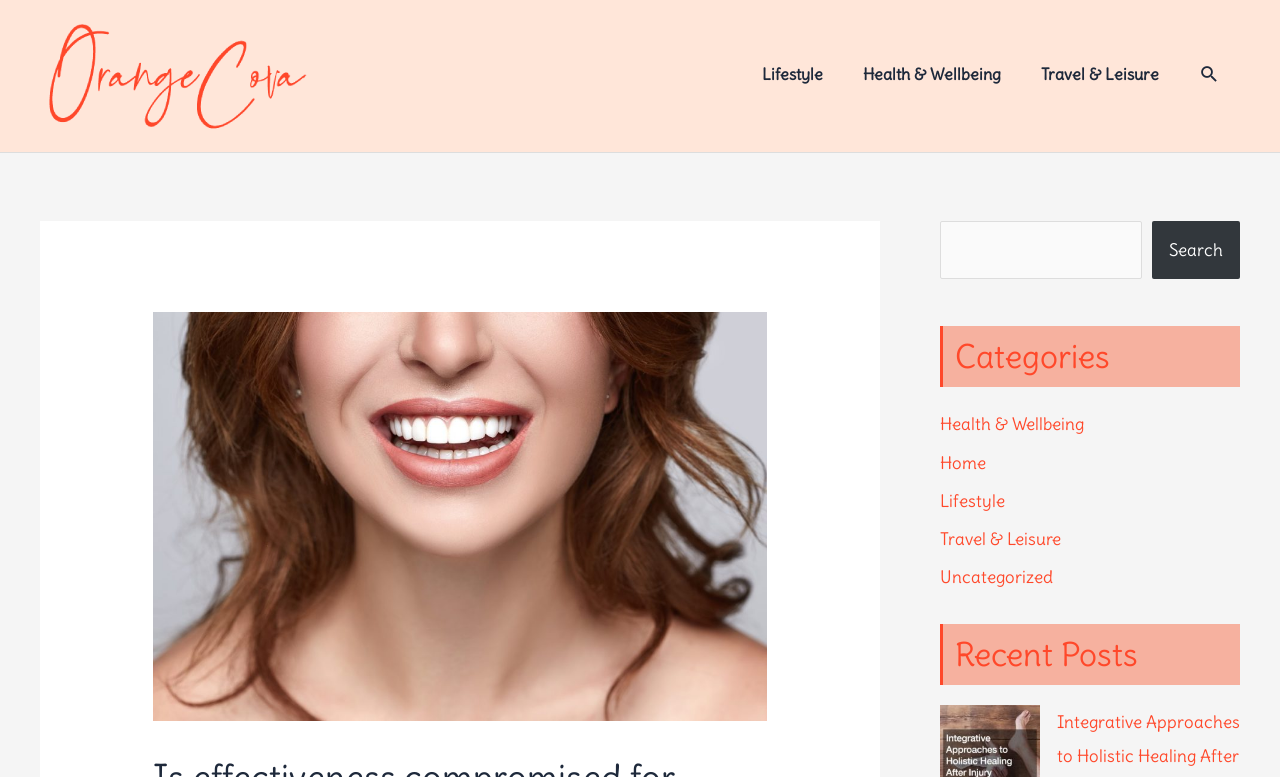Locate the bounding box coordinates of the element that needs to be clicked to carry out the instruction: "Search for something". The coordinates should be given as four float numbers ranging from 0 to 1, i.e., [left, top, right, bottom].

[0.734, 0.284, 0.892, 0.359]